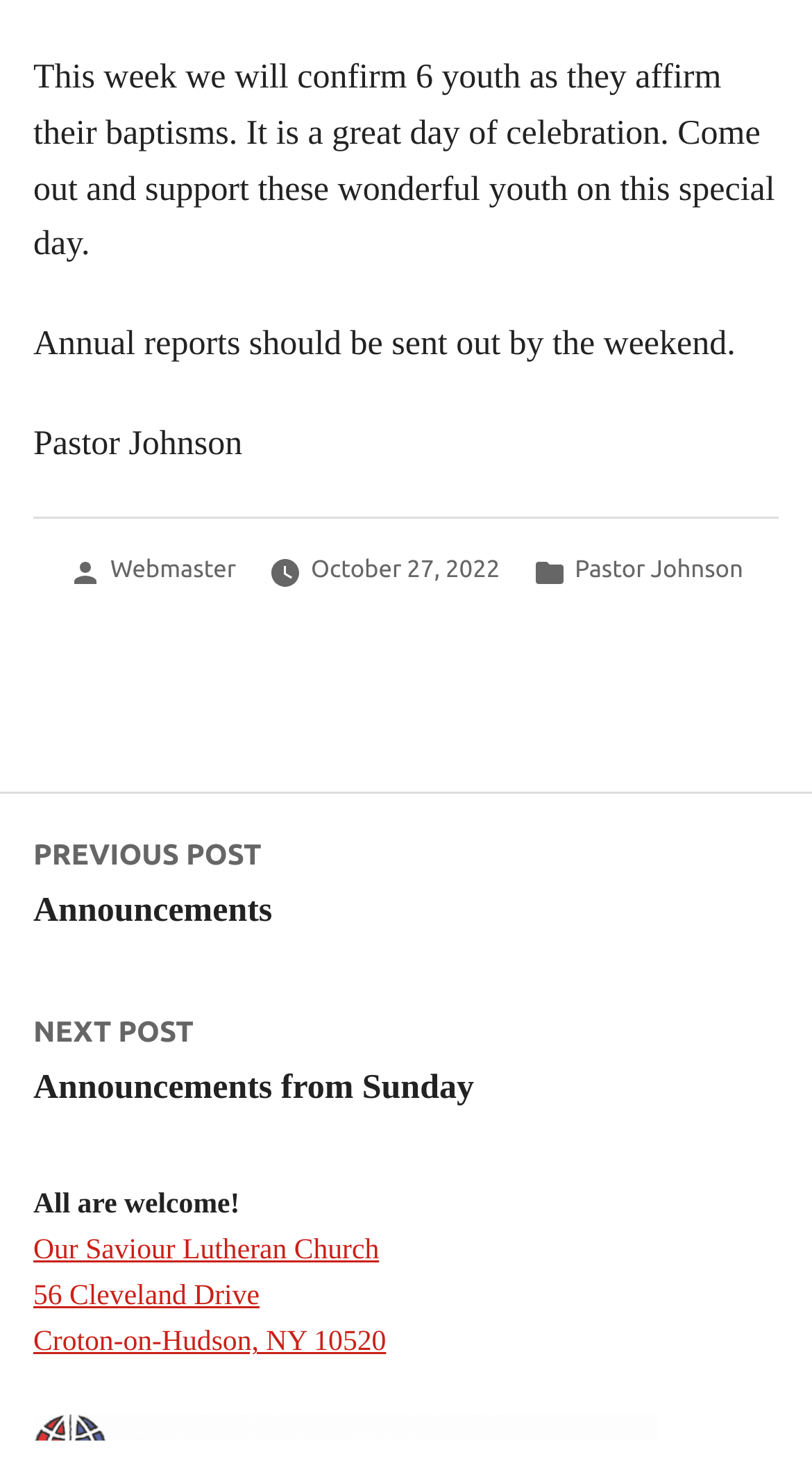Who is the author of the post?
Based on the screenshot, respond with a single word or phrase.

Pastor Johnson